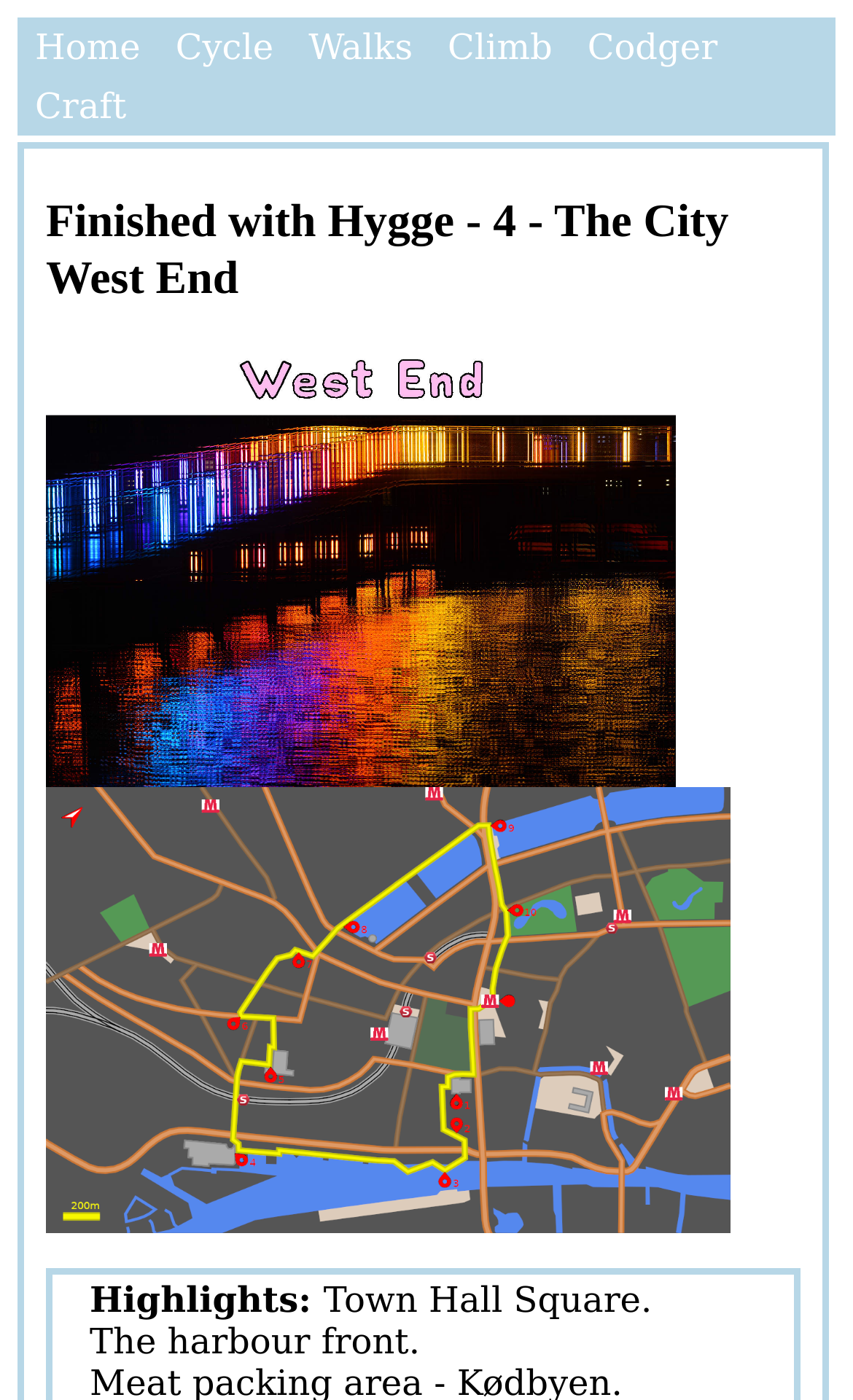What is the theme of the image at the top of the page?
Provide a fully detailed and comprehensive answer to the question.

I inferred the theme of the image by looking at the image element with the description 'Motif for the West End walking tour Copenhagen' and understanding that it is related to the walking tour.